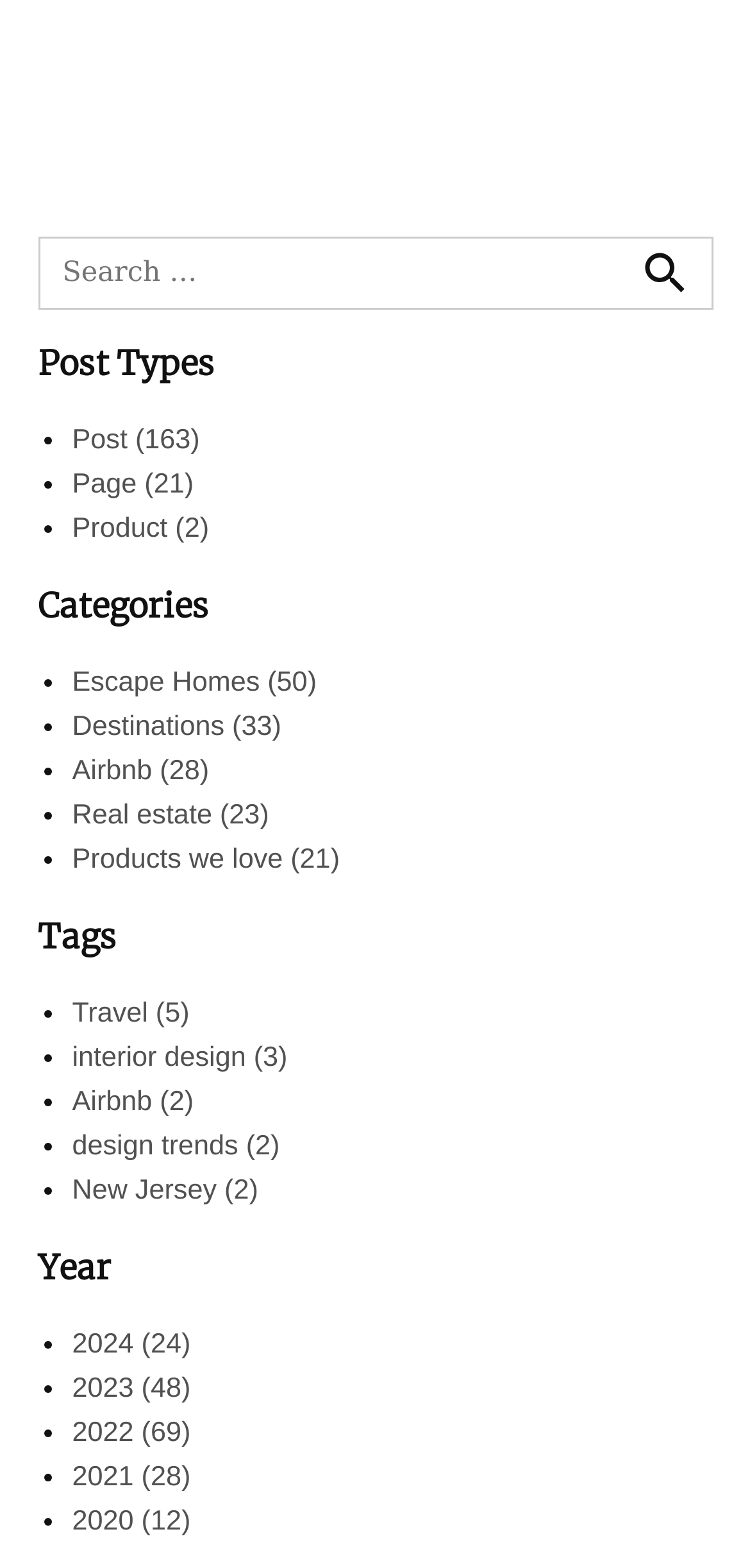Locate the bounding box coordinates of the area to click to fulfill this instruction: "Filter by year". The bounding box should be presented as four float numbers between 0 and 1, in the order [left, top, right, bottom].

[0.096, 0.847, 0.254, 0.867]